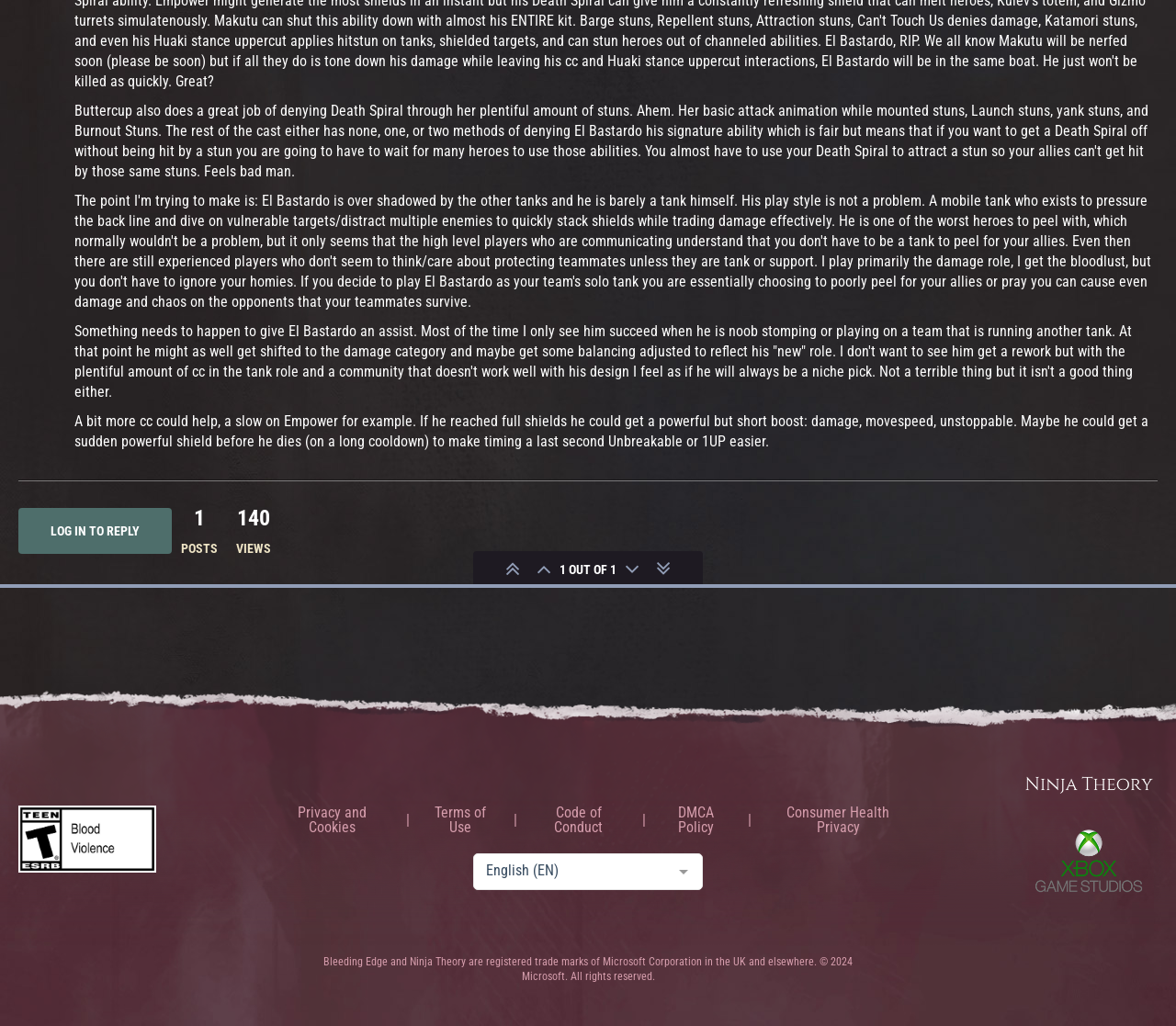Using the provided element description: "Ninja Theory", identify the bounding box coordinates. The coordinates should be four floats between 0 and 1 in the order [left, top, right, bottom].

[0.867, 0.75, 0.984, 0.782]